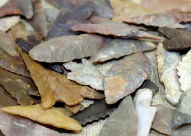Respond to the question below with a concise word or phrase:
What is the name of the collection the arrowheads belong to?

Lou Zeldis Collection